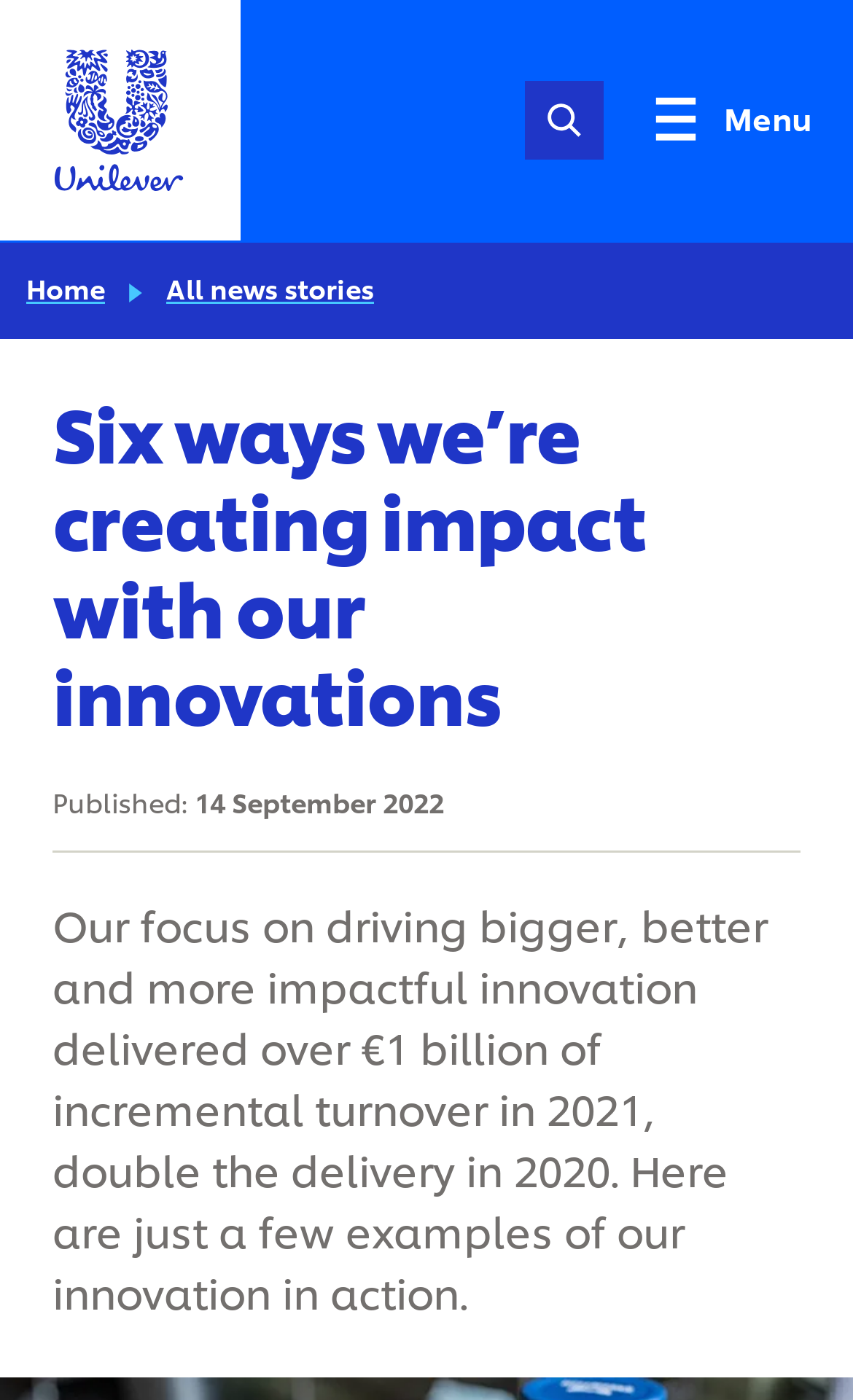Please provide the bounding box coordinates for the UI element as described: "Search site". The coordinates must be four floats between 0 and 1, represented as [left, top, right, bottom].

[0.615, 0.058, 0.708, 0.114]